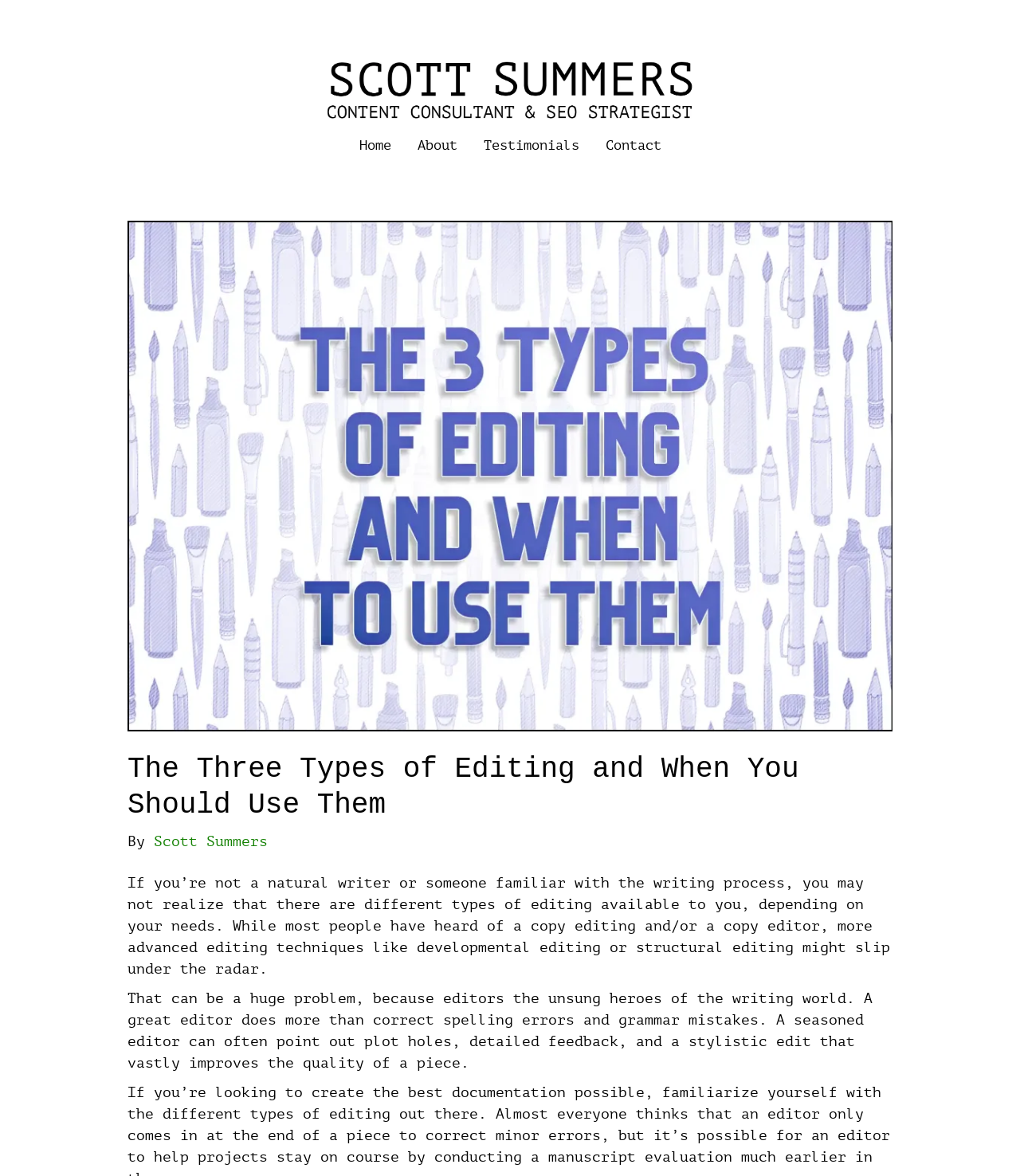Identify and provide the main heading of the webpage.

The Three Types of Editing and When You Should Use Them